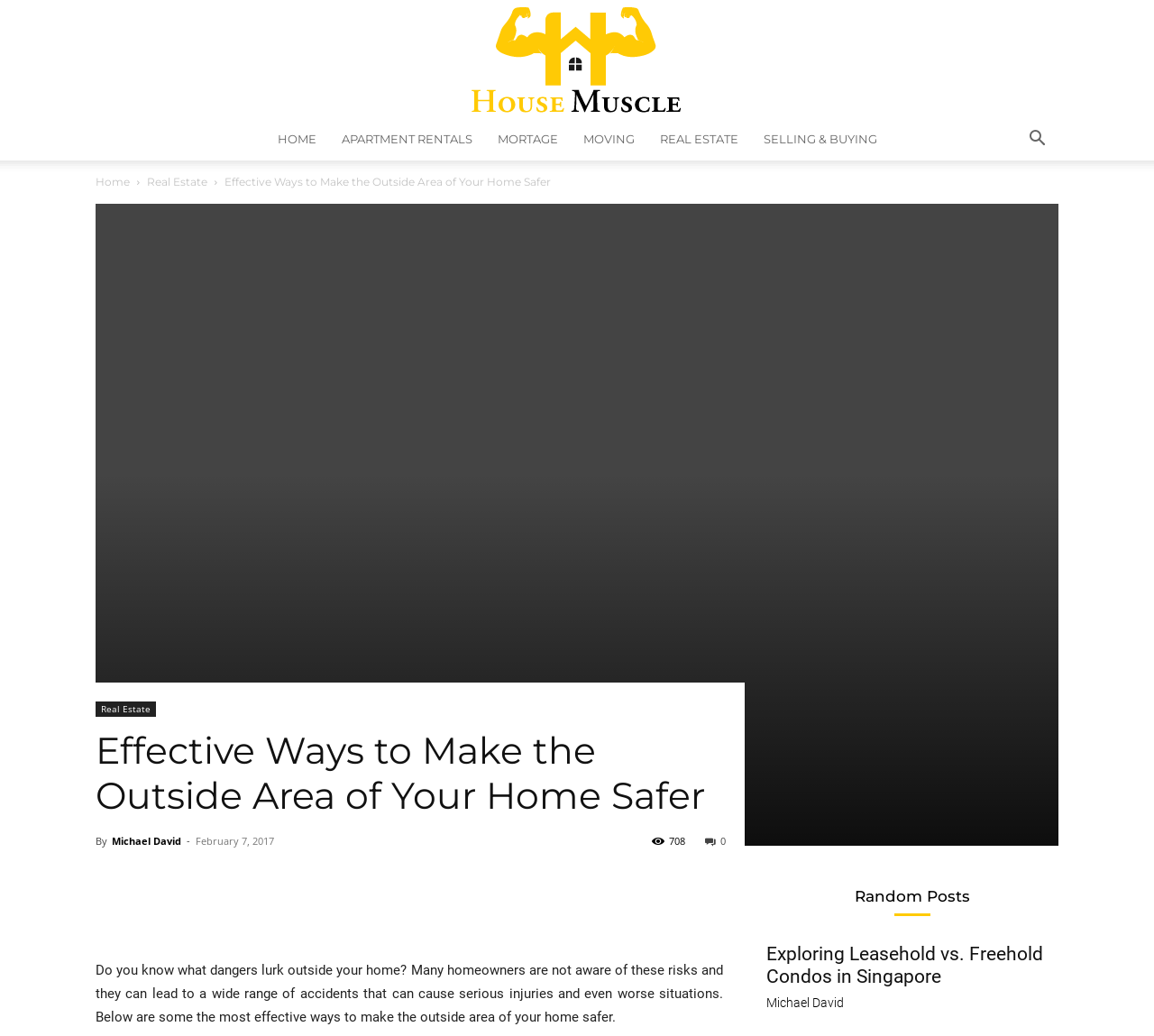Given the element description Real Estate, identify the bounding box coordinates for the UI element on the webpage screenshot. The format should be (top-left x, top-left y, bottom-right x, bottom-right y), with values between 0 and 1.

[0.127, 0.28, 0.18, 0.293]